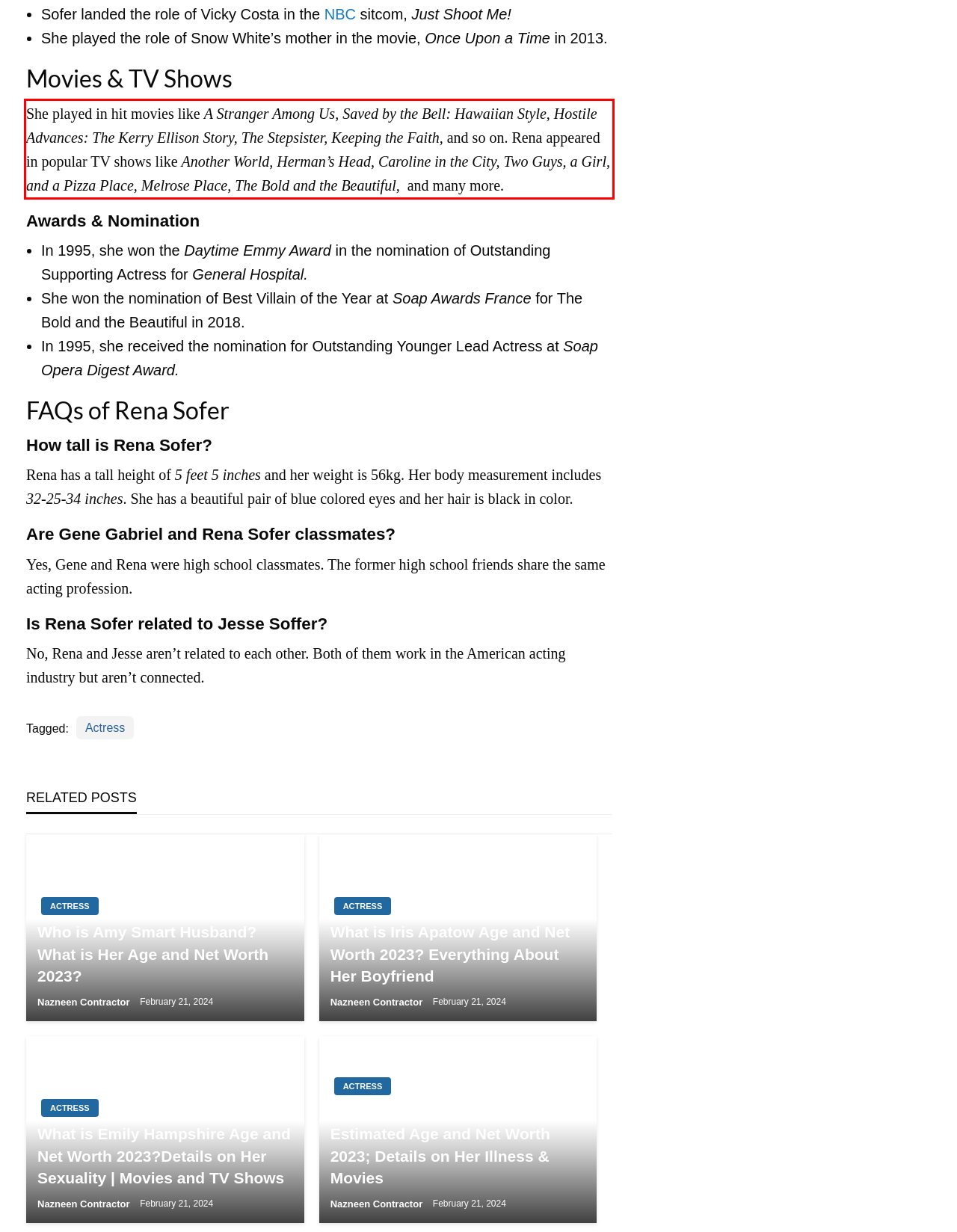Please identify the text within the red rectangular bounding box in the provided webpage screenshot.

She played in hit movies like A Stranger Among Us, Saved by the Bell: Hawaiian Style, Hostile Advances: The Kerry Ellison Story, The Stepsister, Keeping the Faith, and so on. Rena appeared in popular TV shows like Another World, Herman’s Head, Caroline in the City, Two Guys, a Girl, and a Pizza Place, Melrose Place, The Bold and the Beautiful, and many more.